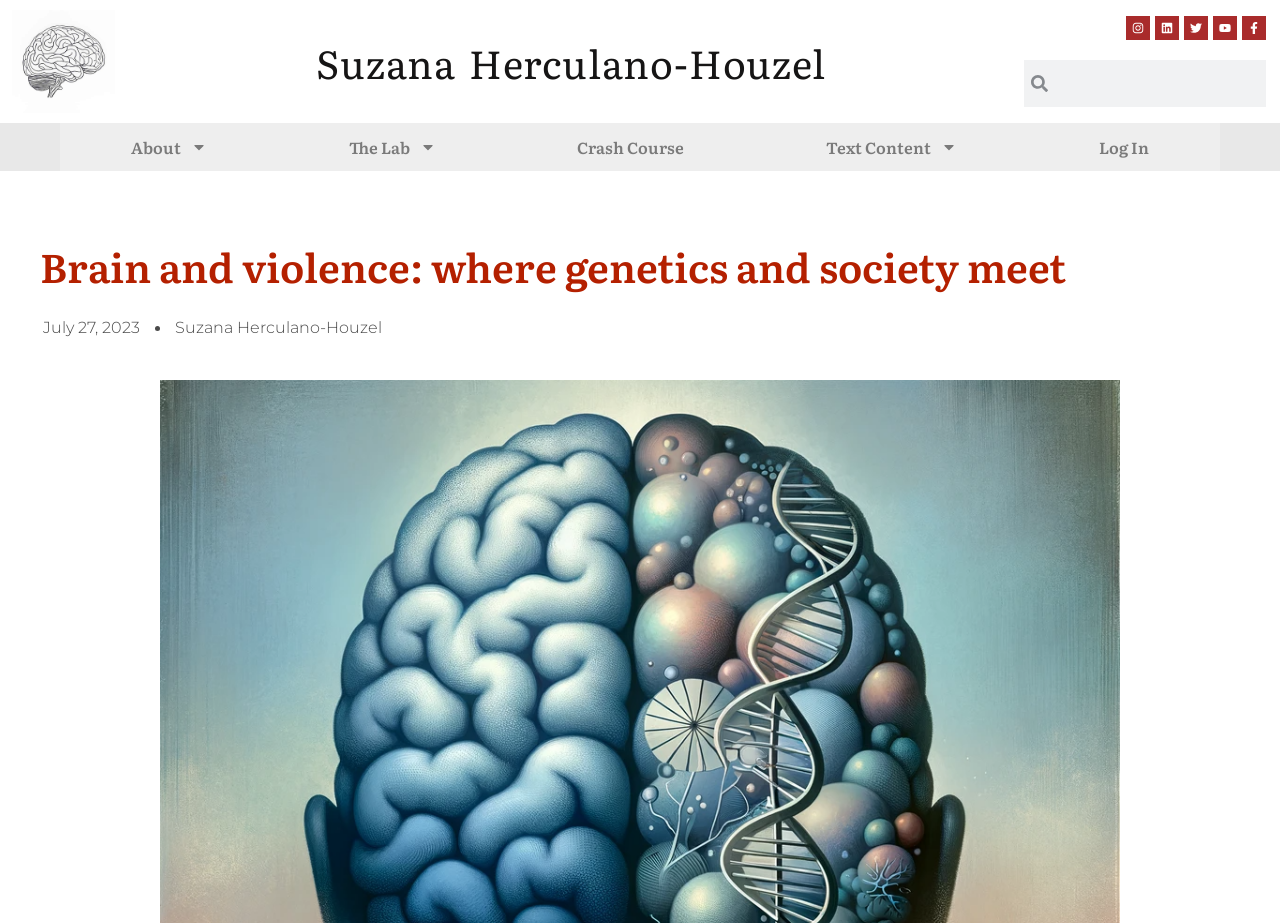How many navigation links are there?
Please give a detailed and thorough answer to the question, covering all relevant points.

I counted the number of navigation links by looking at the links with text, which are About, The Lab, Crash Course, and Log In.